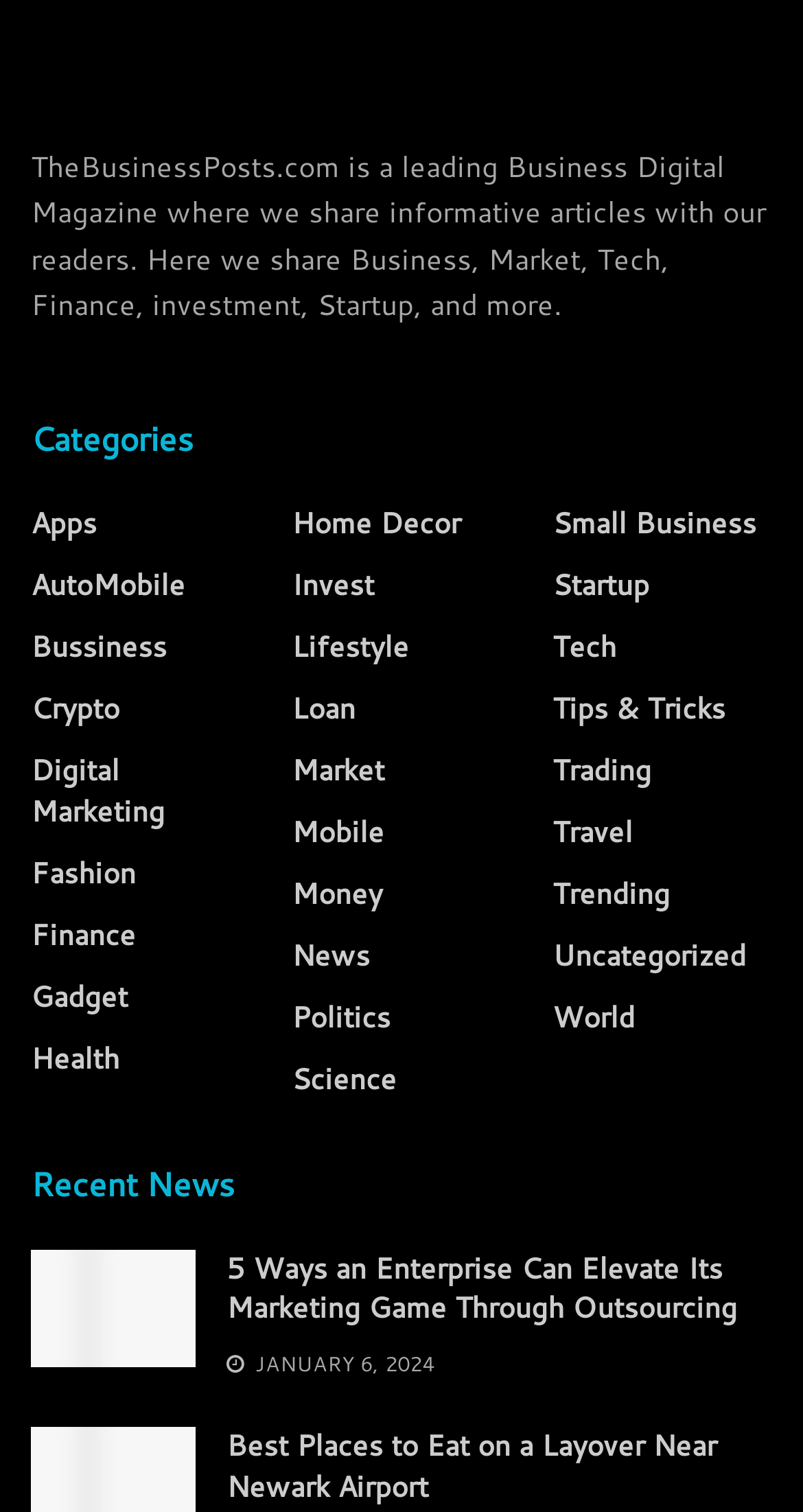Provide a brief response to the question using a single word or phrase: 
What is the date of the latest news article?

JANUARY 6, 2024